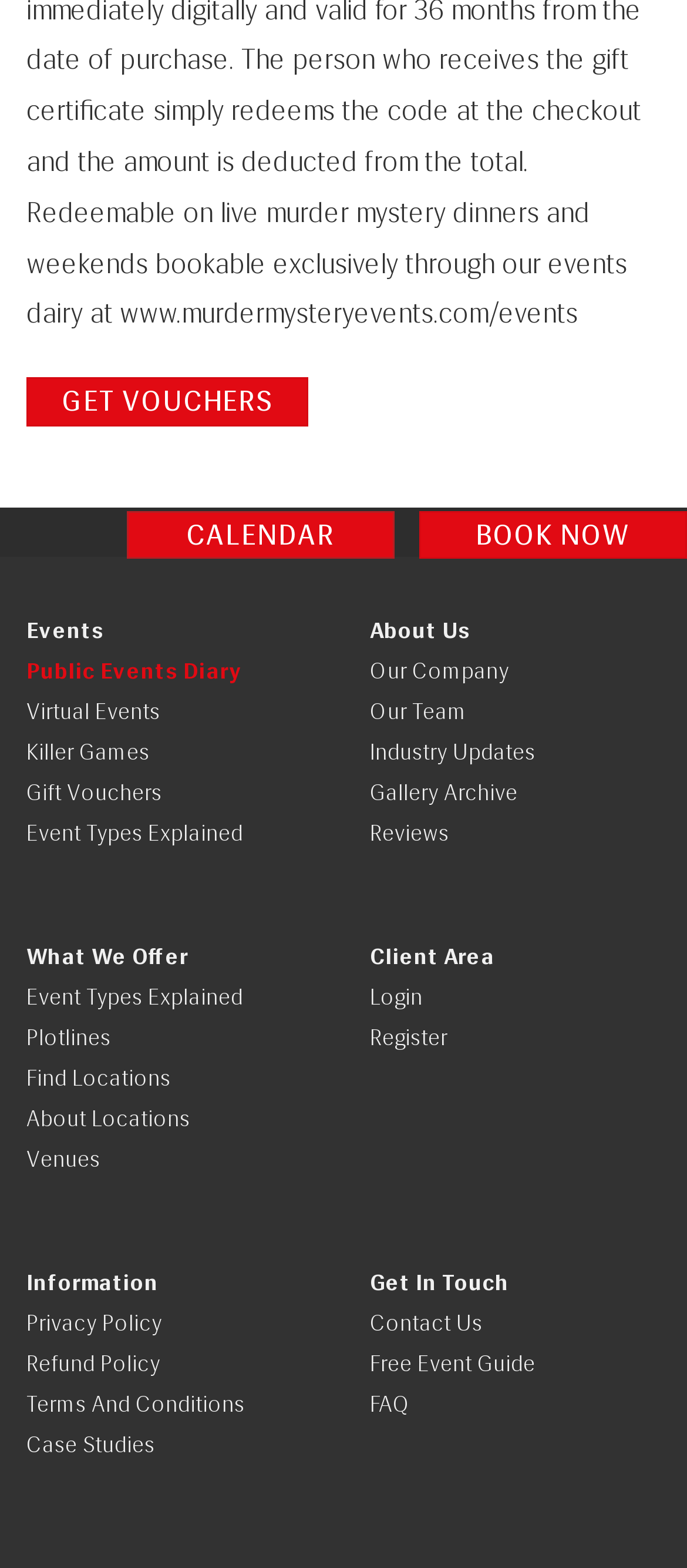Provide your answer in a single word or phrase: 
How many ways are there to get in touch with the company?

Two